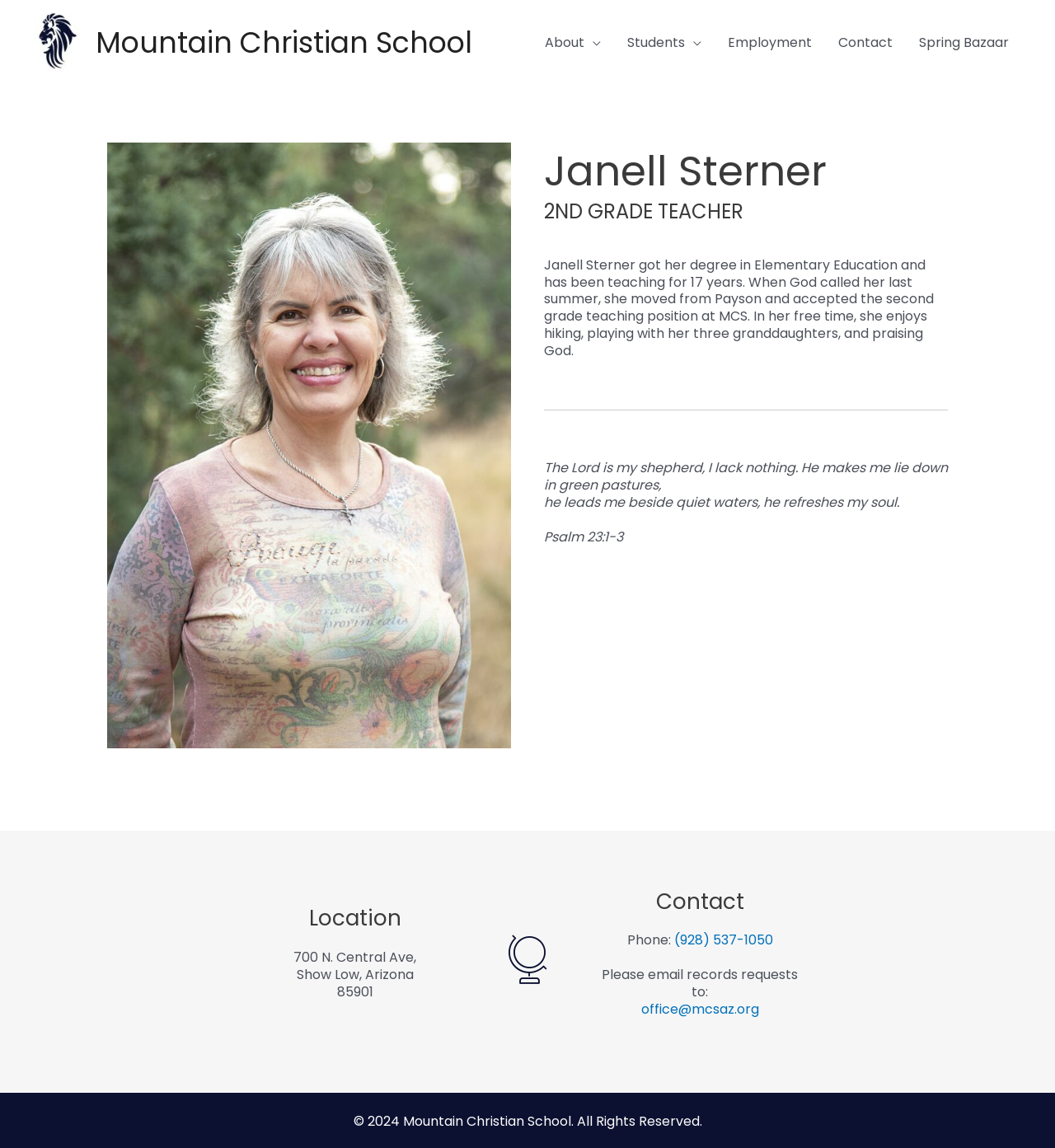Use a single word or phrase to answer the question: 
What is the Bible verse quoted by Janell Sterner?

Psalm 23:1-3